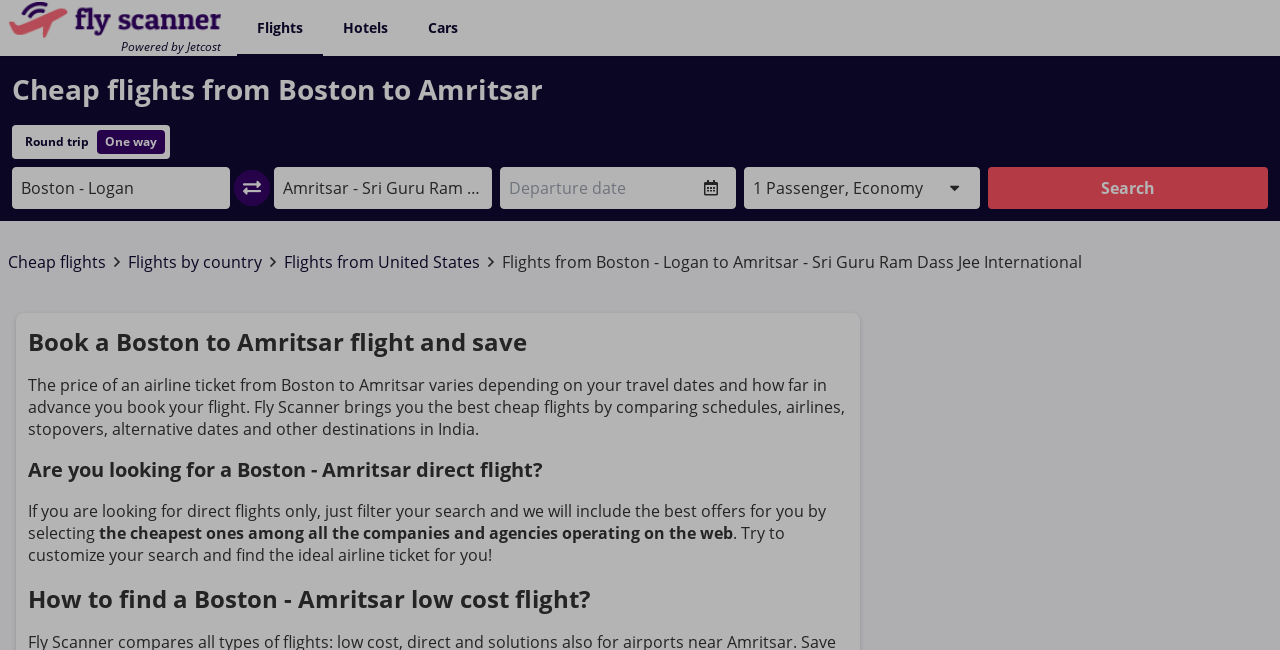What is the departure city?
Refer to the image and answer the question using a single word or phrase.

Boston